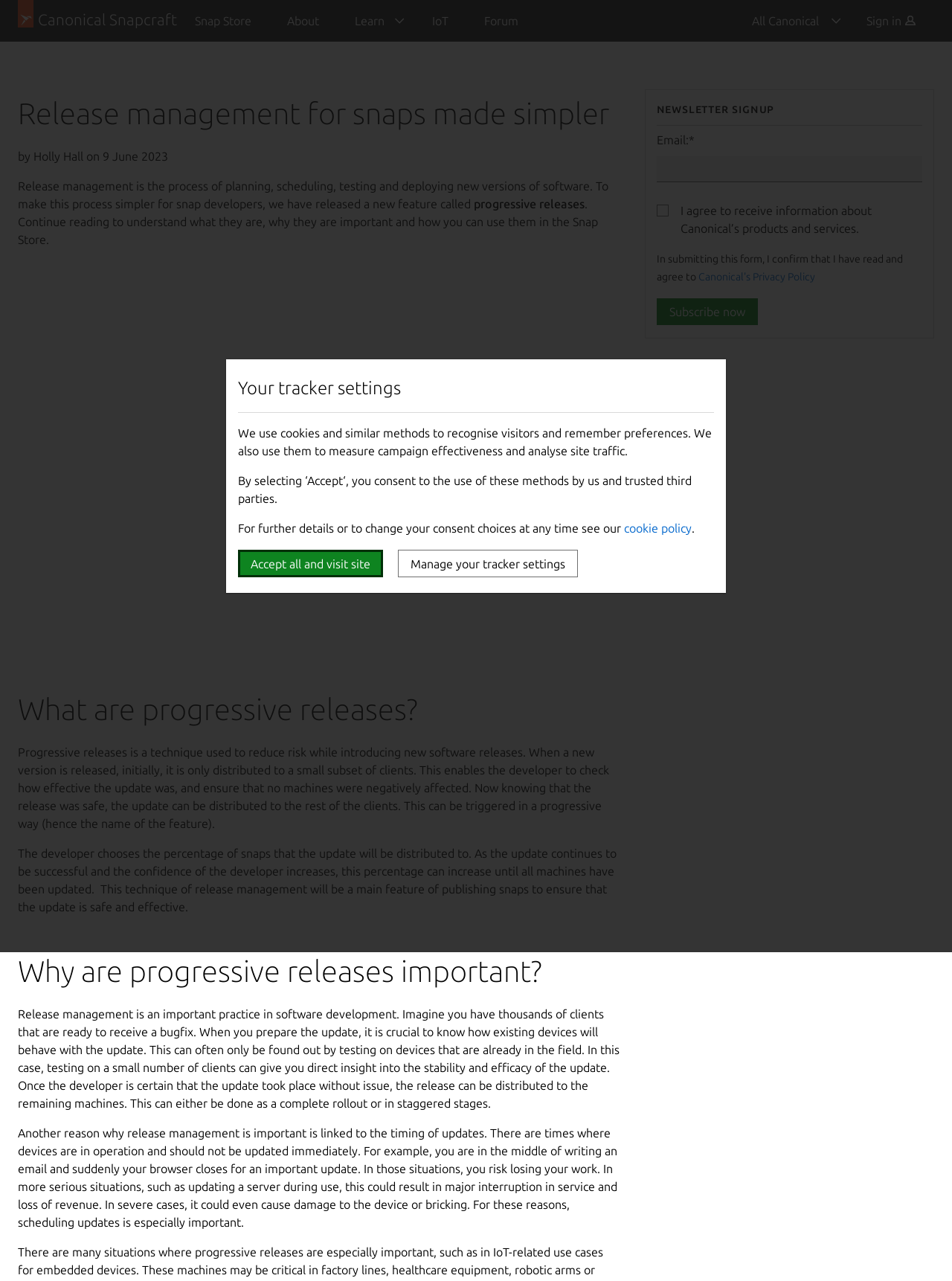Please determine the bounding box coordinates of the element's region to click in order to carry out the following instruction: "Click on Forum". The coordinates should be four float numbers between 0 and 1, i.e., [left, top, right, bottom].

[0.49, 0.0, 0.563, 0.033]